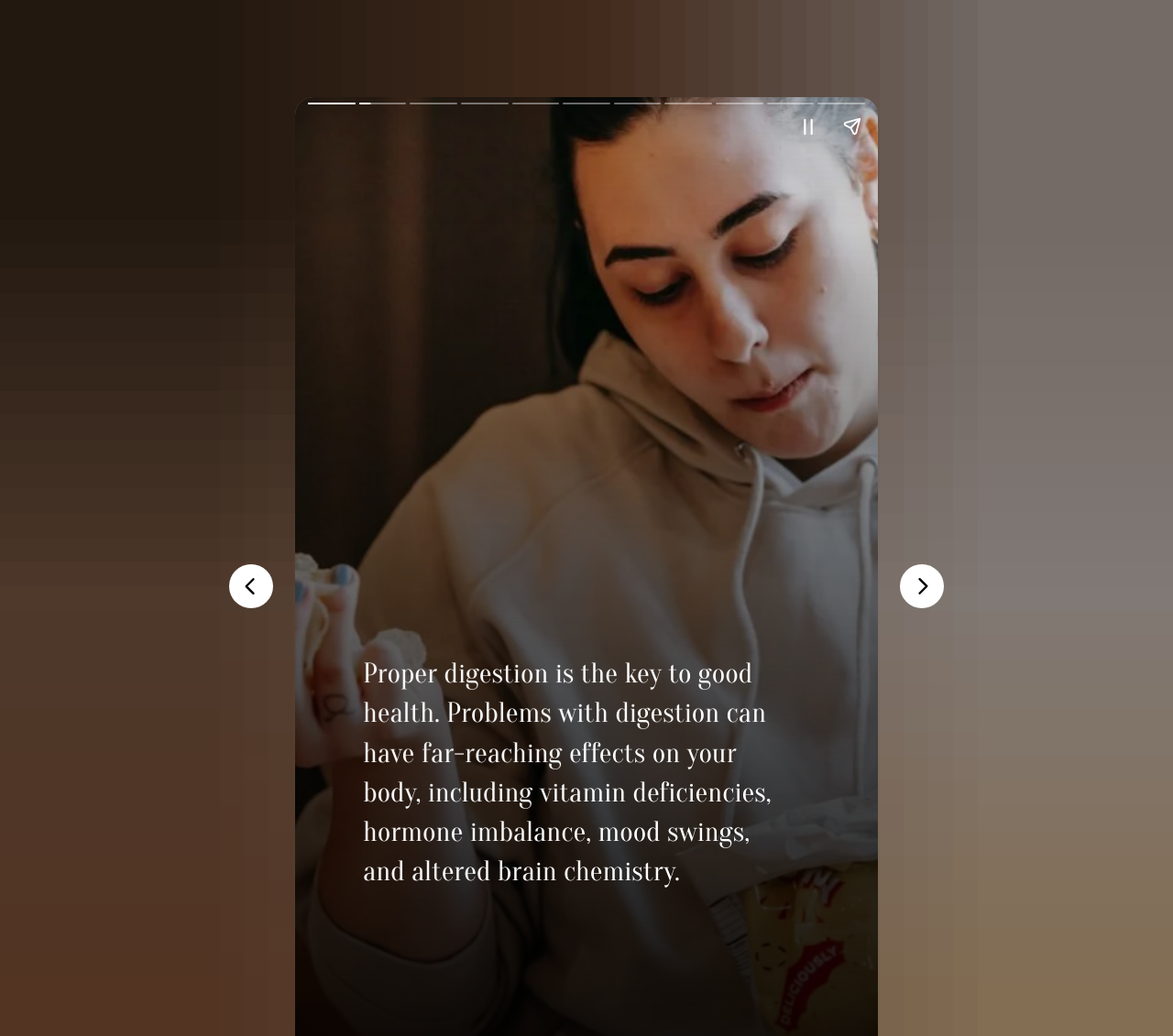Describe in detail what you see on the webpage.

The webpage appears to be an article discussing the importance of proper digestion and its effects on overall health. At the top of the page, there is a brief introduction to the topic, spanning about a quarter of the page's width, stating that proper digestion is key to good health and that problems with digestion can lead to various issues such as vitamin deficiencies, hormone imbalance, and mood swings.

Below this introduction, there are two buttons, "Previous page" and "Next page", positioned on the left and right sides of the page, respectively, allowing users to navigate through the content.

On the top-right corner of the page, there are three buttons: "Pause story", "Share story", and an unnamed button, which are likely related to sharing or controlling the content.

The main content of the article is divided into sections, with the first section discussing the importance of digestion. This section takes up about half of the page's height and is positioned in the middle of the page.

The article's title, "Four Pilates exercises that can help you lose weight and speed up your digestion process", is not explicitly mentioned in the accessibility tree, but it is likely displayed at the very top of the page, above the introduction.

There are no images mentioned in the accessibility tree, but there may be some icons or graphics associated with the buttons.